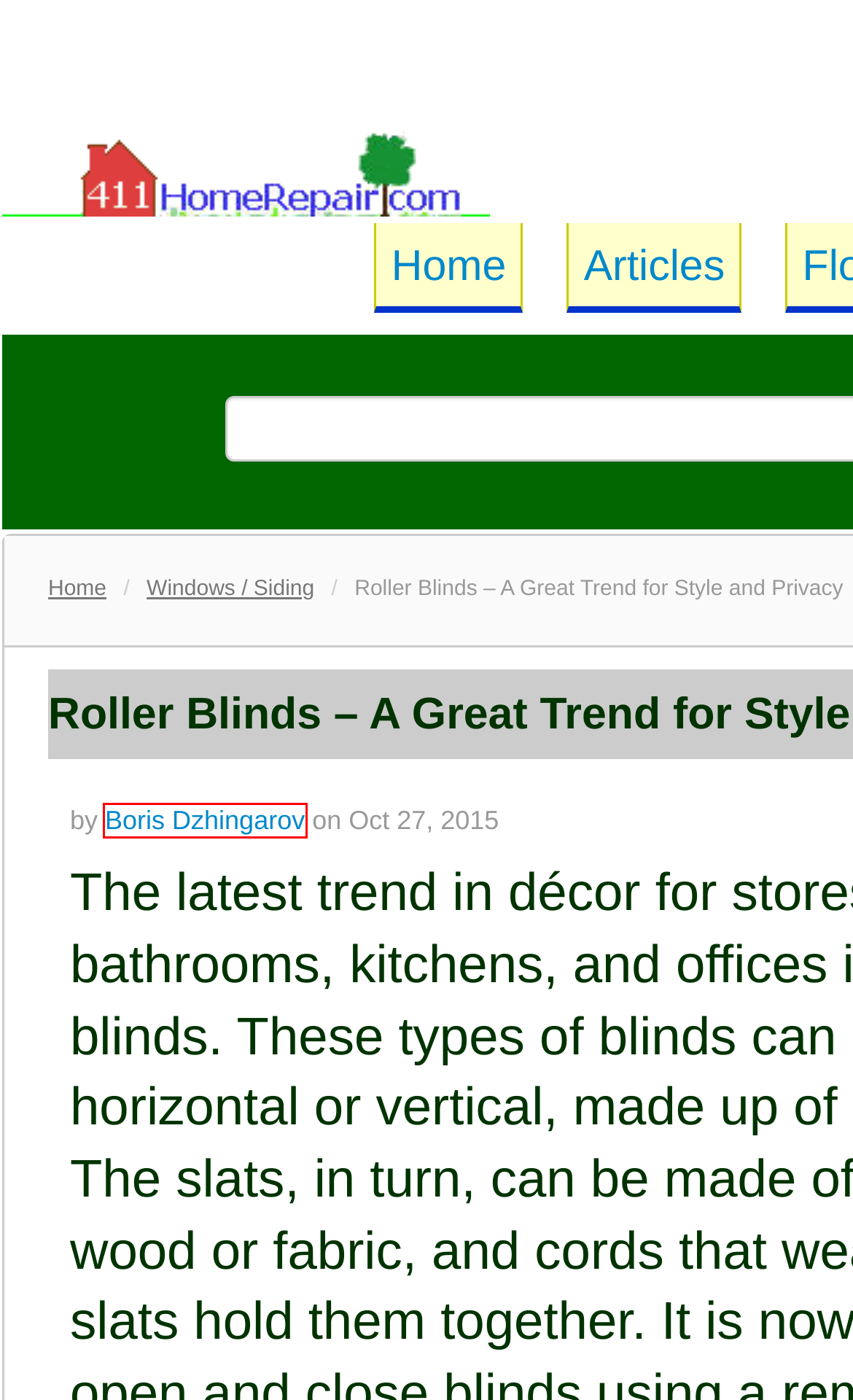A screenshot of a webpage is given, marked with a red bounding box around a UI element. Please select the most appropriate webpage description that fits the new page after clicking the highlighted element. Here are the candidates:
A. Latest Articles : Home Owners Guide to DIY Home Improvement
B. Kitchen / Bathrooms : Home Owners Guide to DIY Home Improvement
C. Top 7 Myths About Double Glazed Windows : Home Owners Guide to DIY Home Improvement
D. Boris Dzhingarov : Home Owners Guide to DIY Home Improvement
E. DIY Step-by-Step Home Repair Guides - 411HomeRepair.com
F. Interior Design / Decor : Home Owners Guide to DIY Home Improvement
G. The Beautiful Elegance of Window Blinds : Home Owners Guide to DIY Home Improvement
H. Windows / Siding : Home Owners Guide to DIY Home Improvement

D